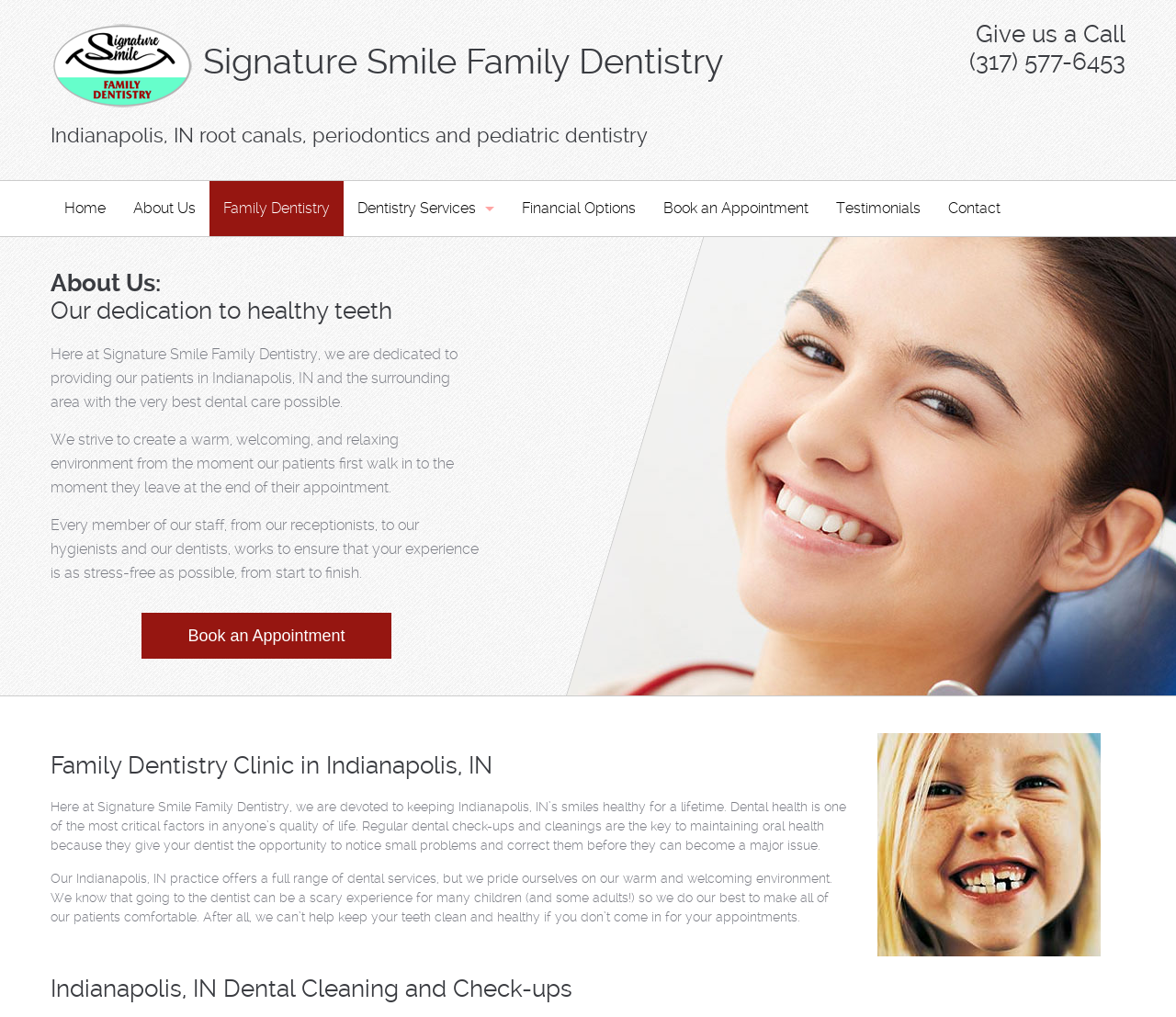What is the phone number to call?
Provide a fully detailed and comprehensive answer to the question.

I found the phone number by looking at the top-right corner of the webpage, where it says 'Give us a Call' followed by the phone number '(317) 577-6453'.